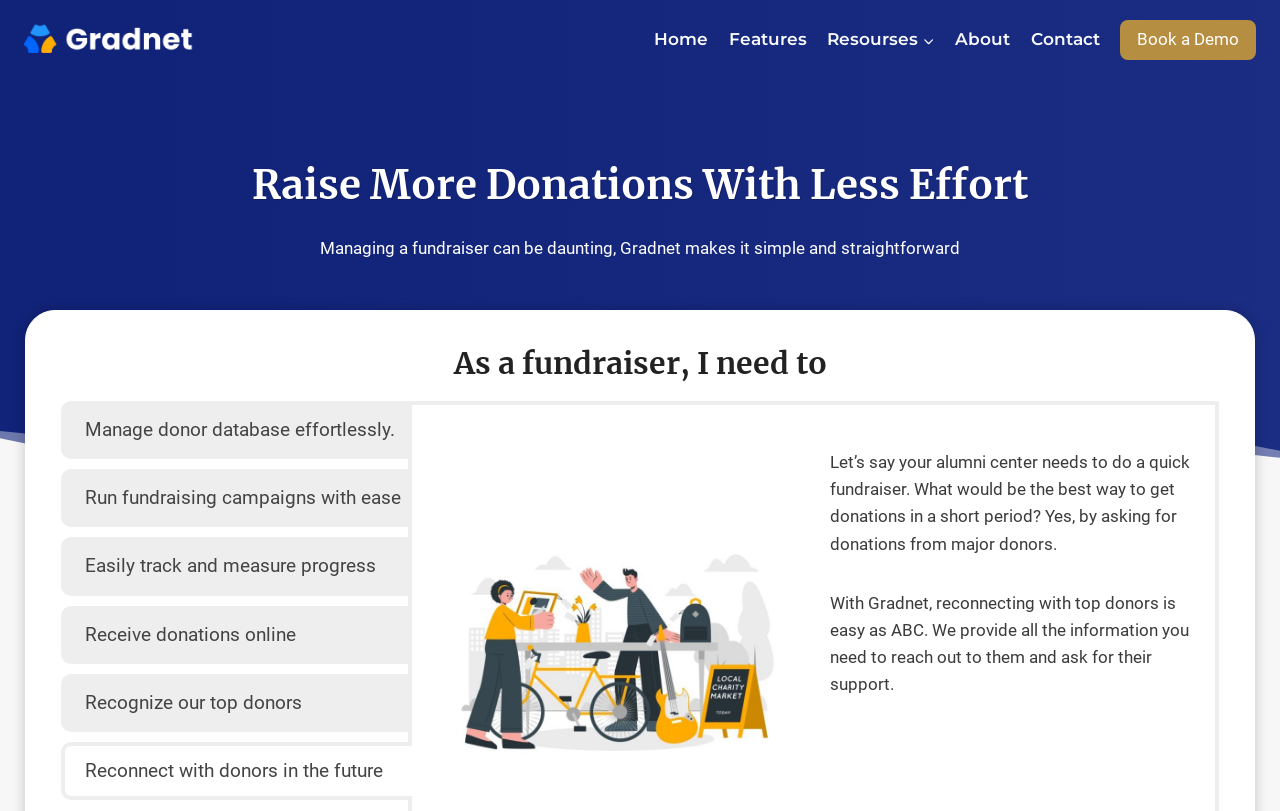Find the bounding box coordinates for the area that should be clicked to accomplish the instruction: "Go to Home".

[0.503, 0.02, 0.561, 0.079]